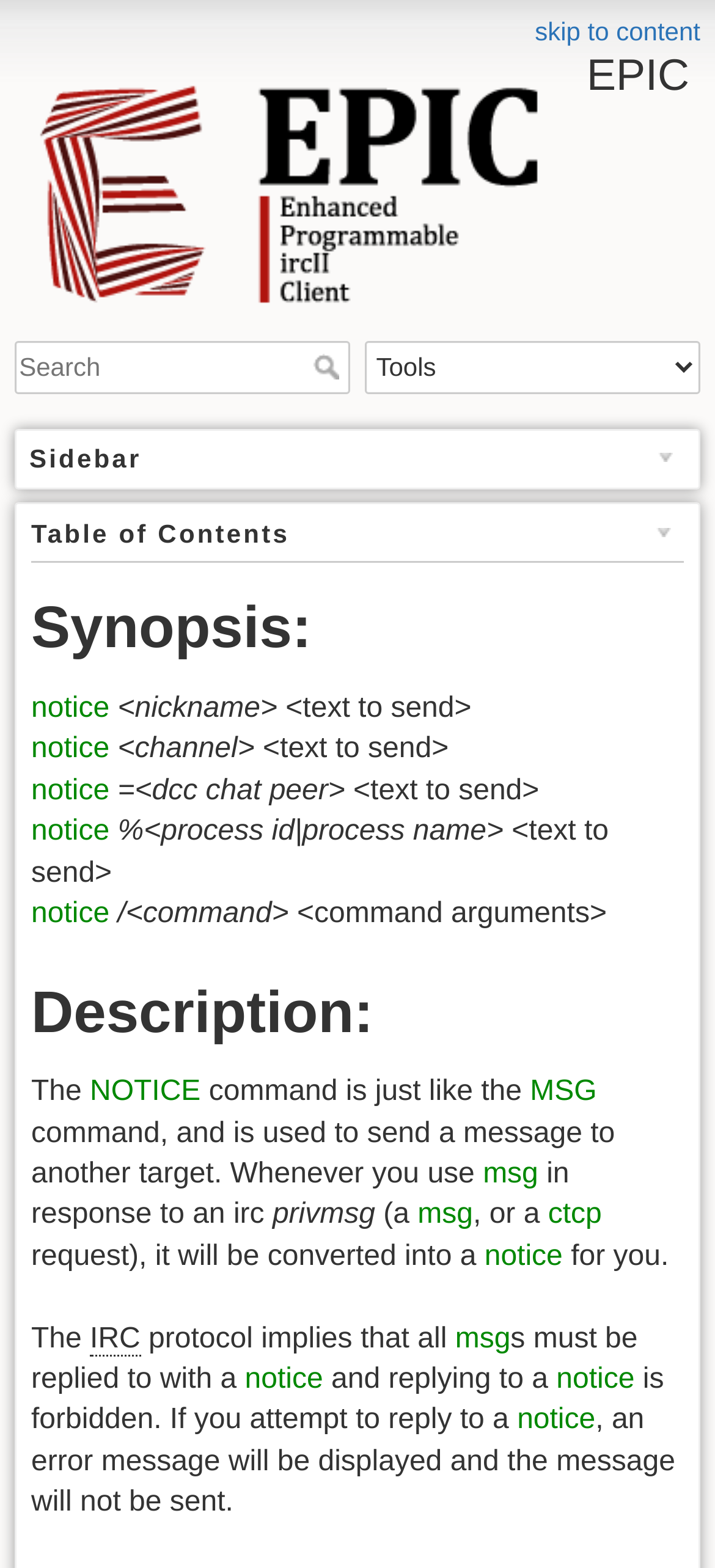Identify the bounding box for the UI element specified in this description: "skip to content". The coordinates must be four float numbers between 0 and 1, formatted as [left, top, right, bottom].

[0.748, 0.011, 0.979, 0.029]